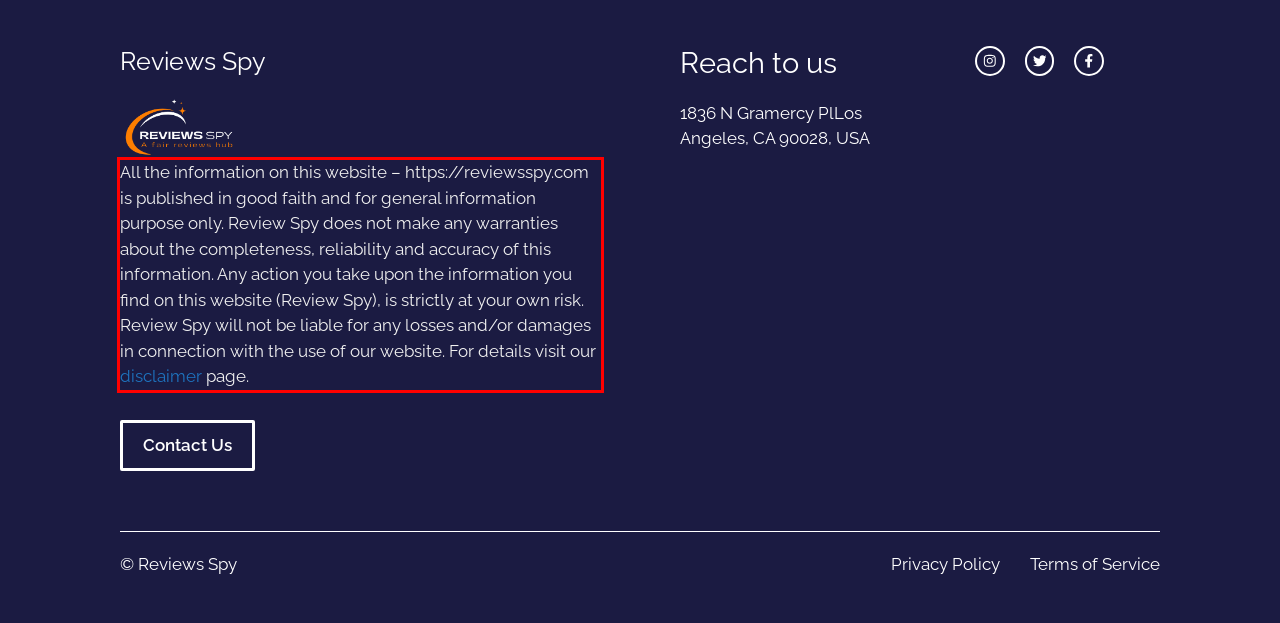There is a screenshot of a webpage with a red bounding box around a UI element. Please use OCR to extract the text within the red bounding box.

All the information on this website – https://reviewsspy.com is published in good faith and for general information purpose only. Review Spy does not make any warranties about the completeness, reliability and accuracy of this information. Any action you take upon the information you find on this website (Review Spy), is strictly at your own risk. Review Spy will not be liable for any losses and/or damages in connection with the use of our website. For details visit our disclaimer page.